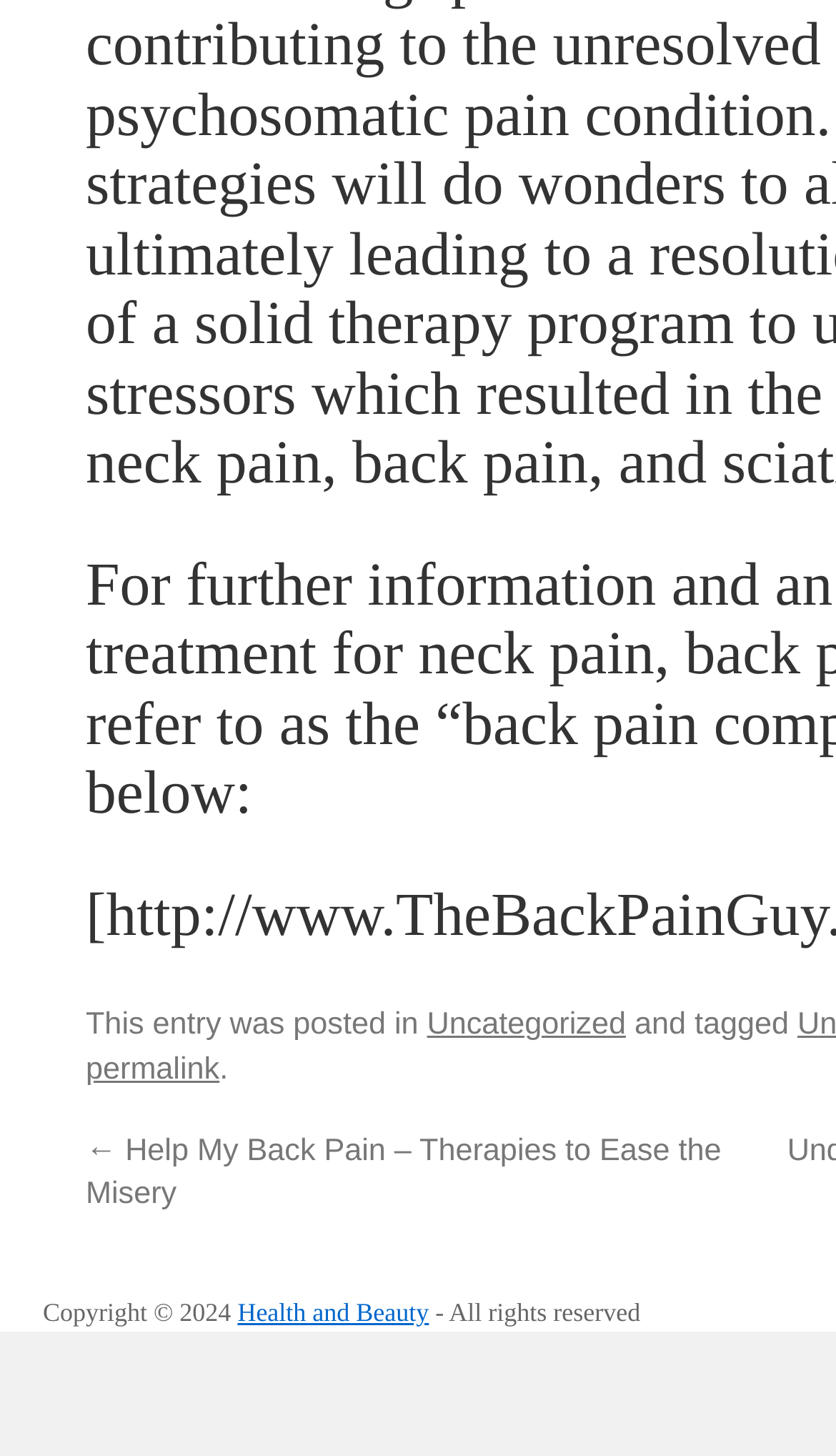Give a one-word or short phrase answer to this question: 
What year is the copyright for?

2024